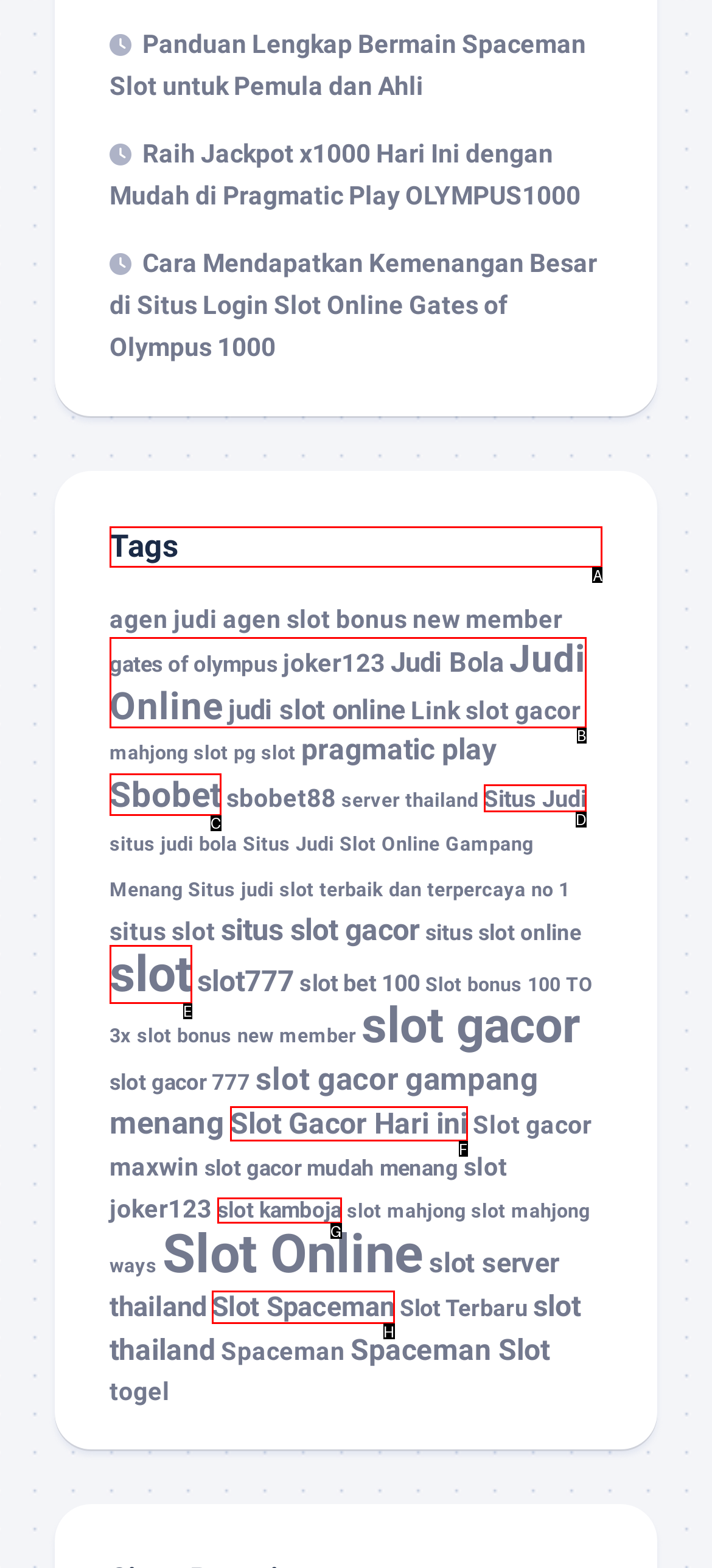Select the UI element that should be clicked to execute the following task: Explore the tags section
Provide the letter of the correct choice from the given options.

A